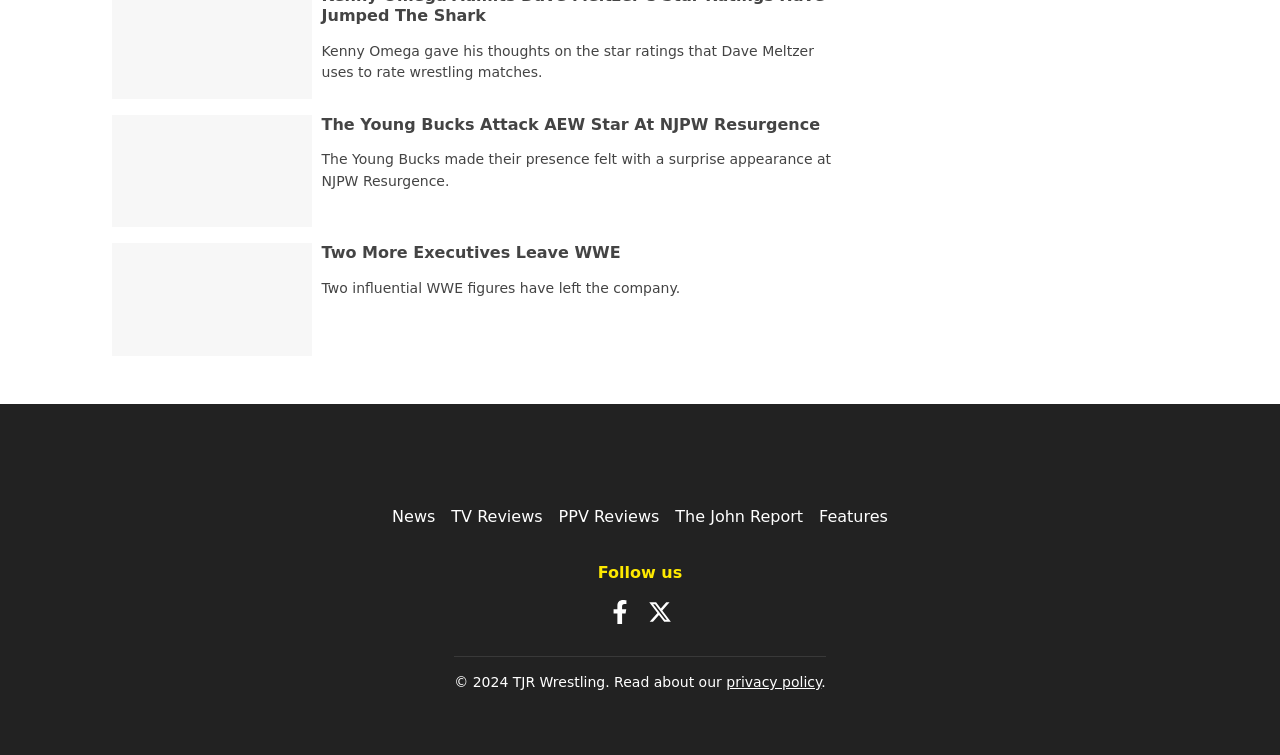Please mark the clickable region by giving the bounding box coordinates needed to complete this instruction: "Check PPV reviews".

[0.436, 0.672, 0.515, 0.697]